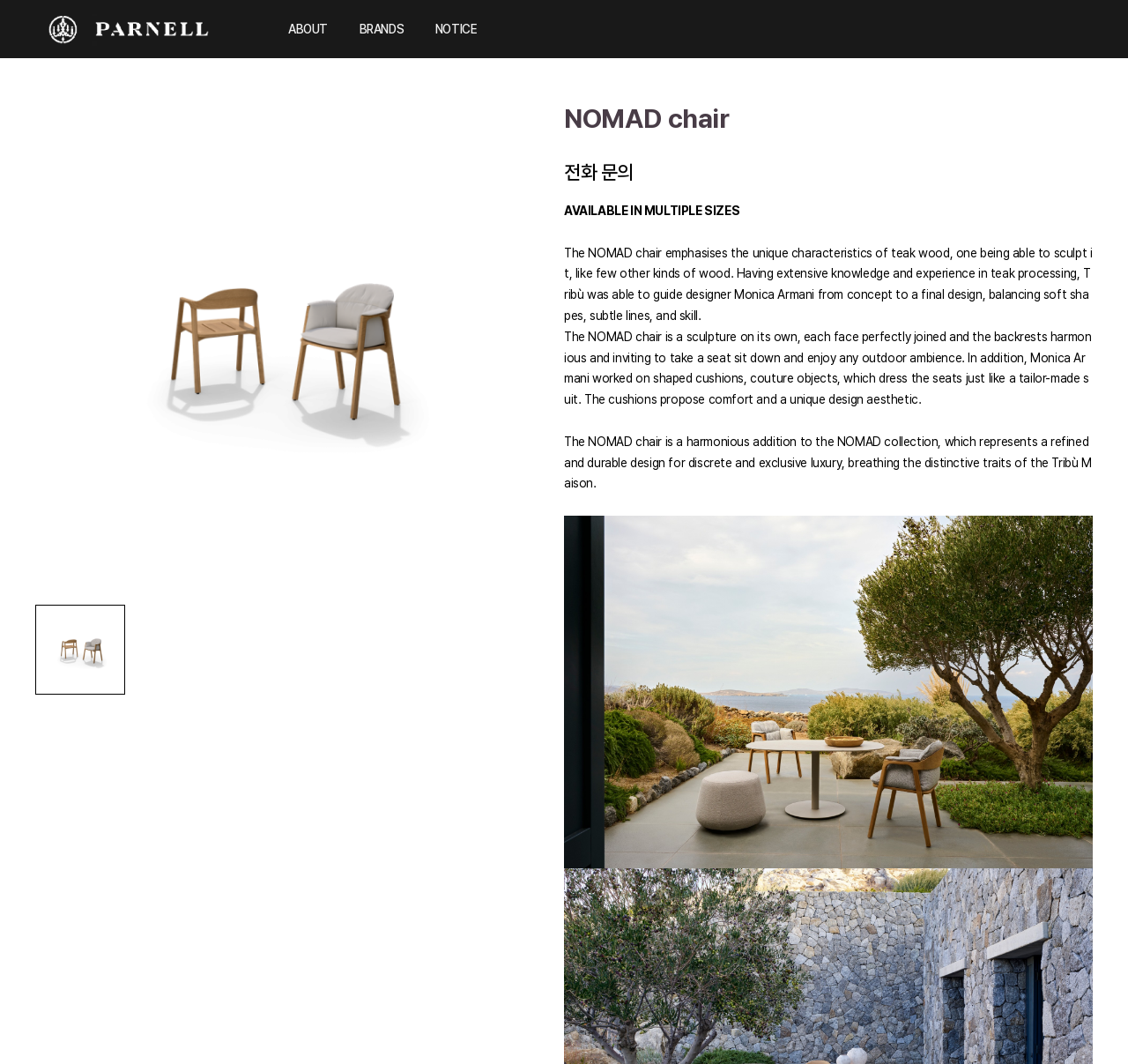Locate the UI element described by Villa de parnell and provide its bounding box coordinates. Use the format (top-left x, top-left y, bottom-right x, bottom-right y) with all values as floating point numbers between 0 and 1.

[0.106, 0.075, 0.172, 0.097]